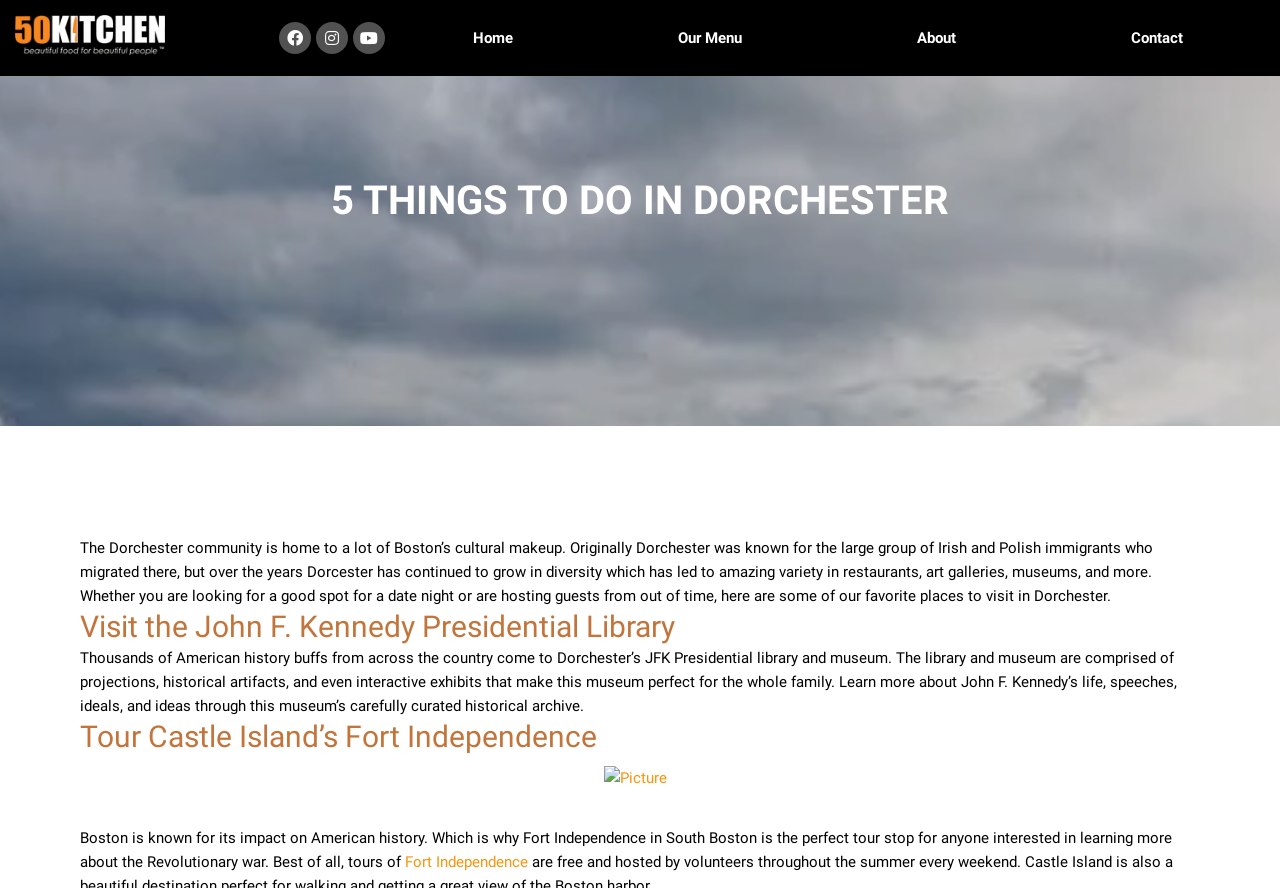Provide an in-depth caption for the elements present on the webpage.

The webpage is about 5 things to do in Dorchester, with a focus on activities and places to visit before enjoying a meal at 50Kitchen. At the top, there are five social media links, including Facebook, Instagram, and Youtube, aligned horizontally. Below these links, there is a navigation menu with five links: Home, Our Menu, About, and Contact.

The main content of the page is divided into sections, each with a heading and descriptive text. The first section has a heading "5 THINGS TO DO IN DORCHESTER" and a paragraph of text that introduces Dorchester's cultural diversity and its attractions. 

Below this introduction, there are three sections, each with a heading and descriptive text. The first section is about visiting the John F. Kennedy Presidential Library, with a detailed description of the museum's exhibits and attractions. The second section is about touring Castle Island's Fort Independence, with a brief description of the fort's historical significance and a call to action to take a tour.

To the right of the second section, there is an image, likely a picture of Fort Independence. The third section continues the description of Fort Independence, with a link to learn more about the fort.

Overall, the webpage provides a brief overview of Dorchester's attractions and activities, with a focus on cultural and historical experiences.